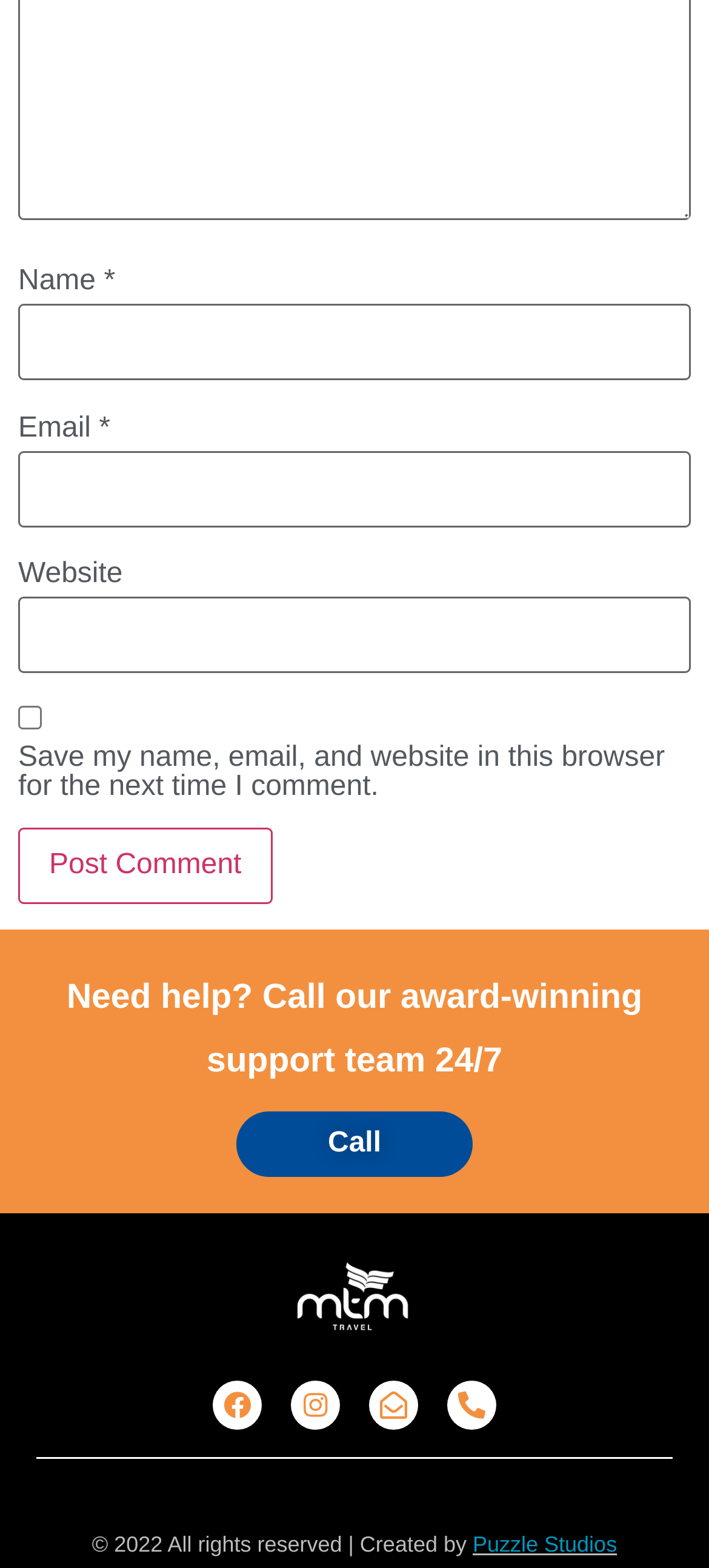Please provide a comprehensive answer to the question based on the screenshot: How many social media links are there?

There are three social media links located at the bottom of the page, which are Facebook, Envelope-open, and Phone-alt.